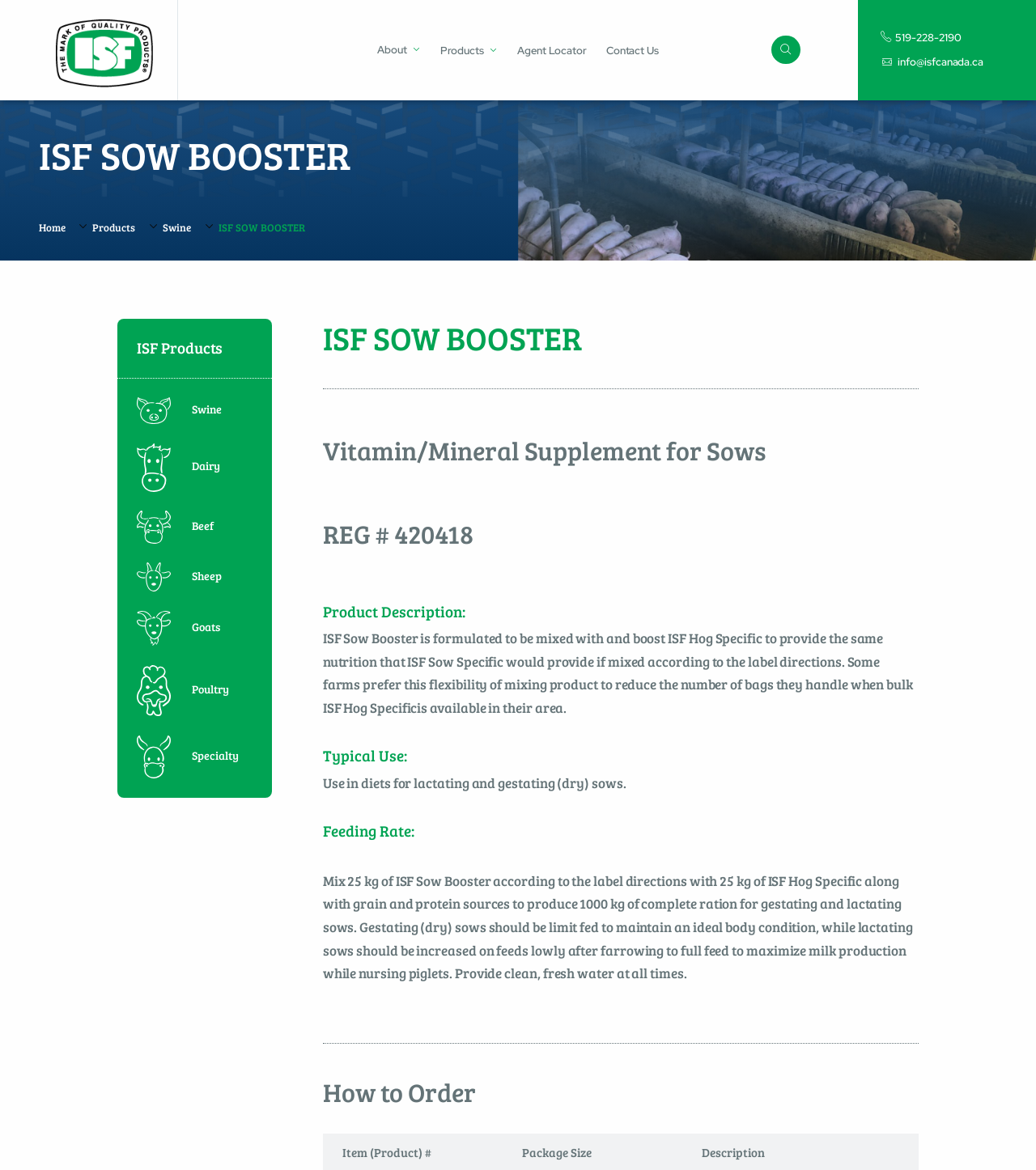Provide a short, one-word or phrase answer to the question below:
How much ISF Sow Booster should be mixed with ISF Hog Specific?

25 kg